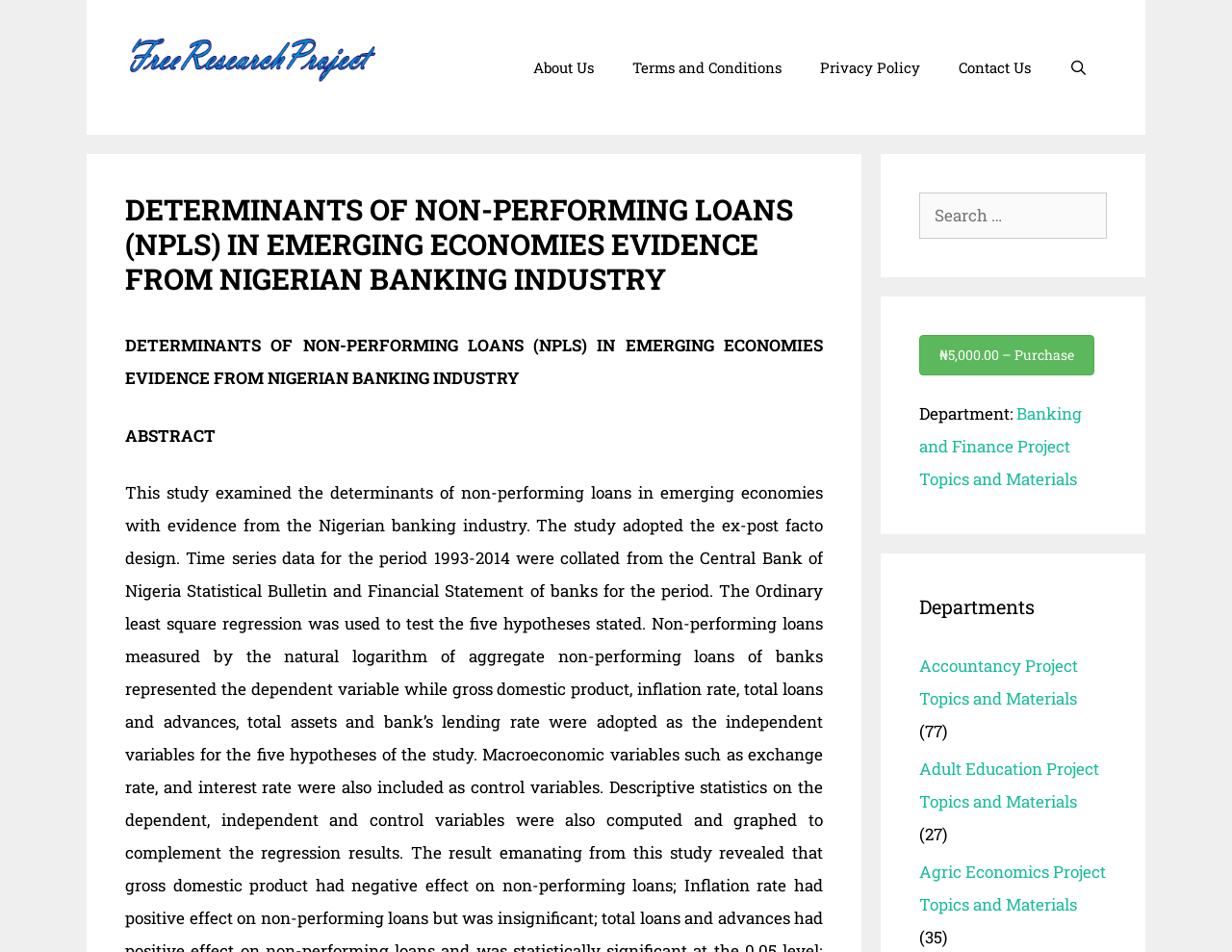Bounding box coordinates should be provided in the format (top-left x, top-left y, bottom-right x, bottom-right y) with all values between 0 and 1. Identify the bounding box for this UI element: ₦5,000.00 – Purchase

[0.746, 0.351, 0.888, 0.394]